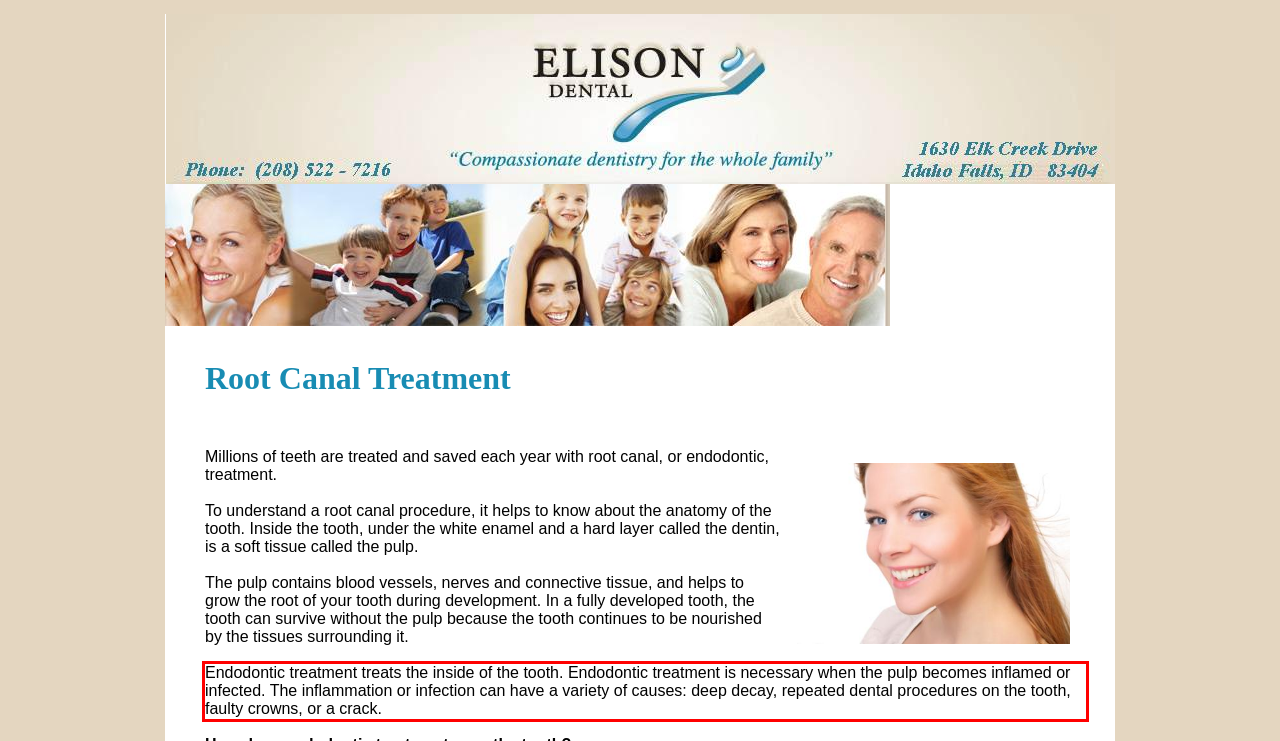You are presented with a screenshot containing a red rectangle. Extract the text found inside this red bounding box.

Endodontic treatment treats the inside of the tooth. Endodontic treatment is necessary when the pulp becomes inflamed or infected. The inflammation or infection can have a variety of causes: deep decay, repeated dental procedures on the tooth, faulty crowns, or a crack.